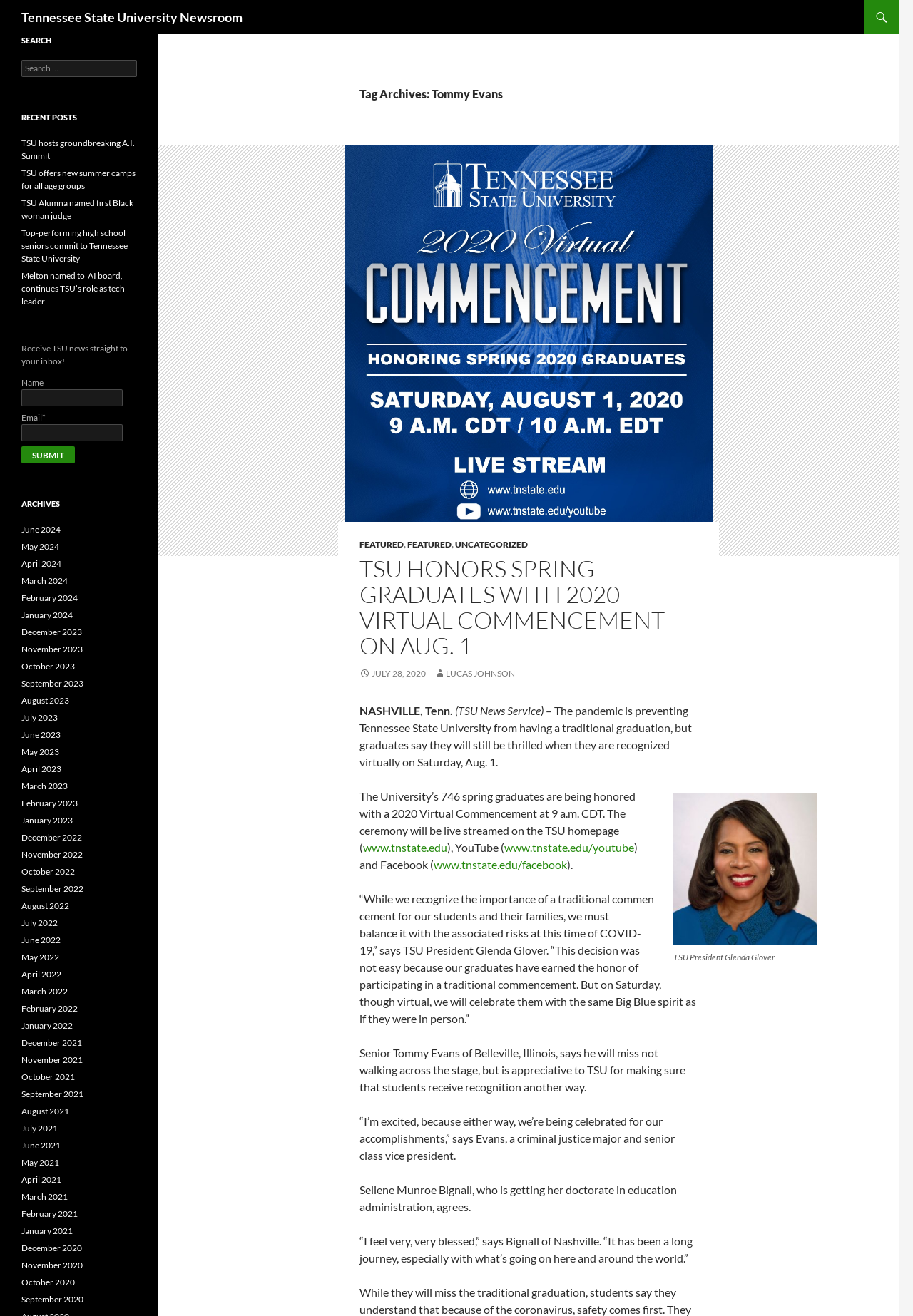Determine the coordinates of the bounding box for the clickable area needed to execute this instruction: "View archives for June 2024".

[0.023, 0.398, 0.066, 0.406]